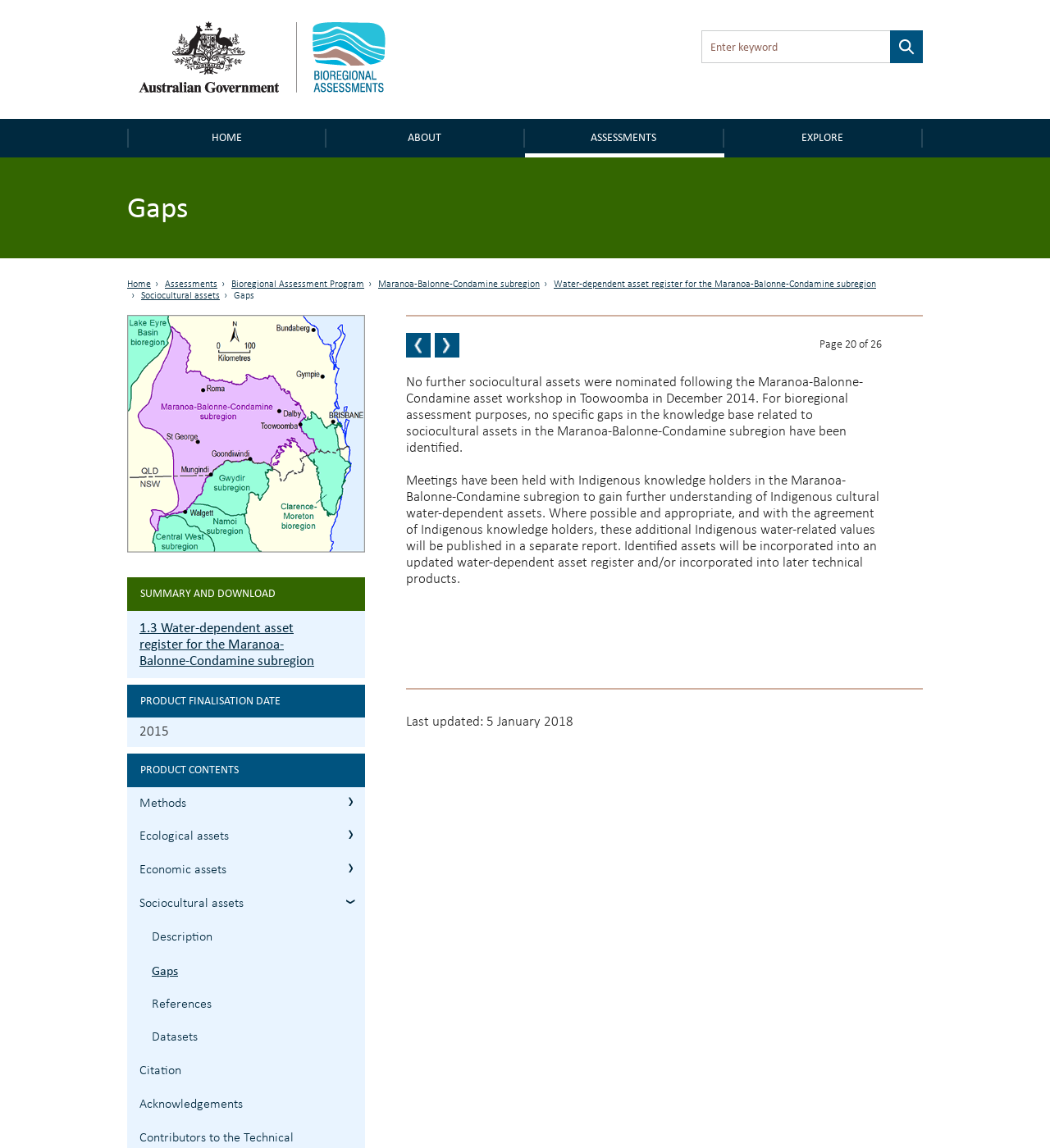Kindly determine the bounding box coordinates for the area that needs to be clicked to execute this instruction: "Search for something".

[0.668, 0.026, 0.879, 0.055]